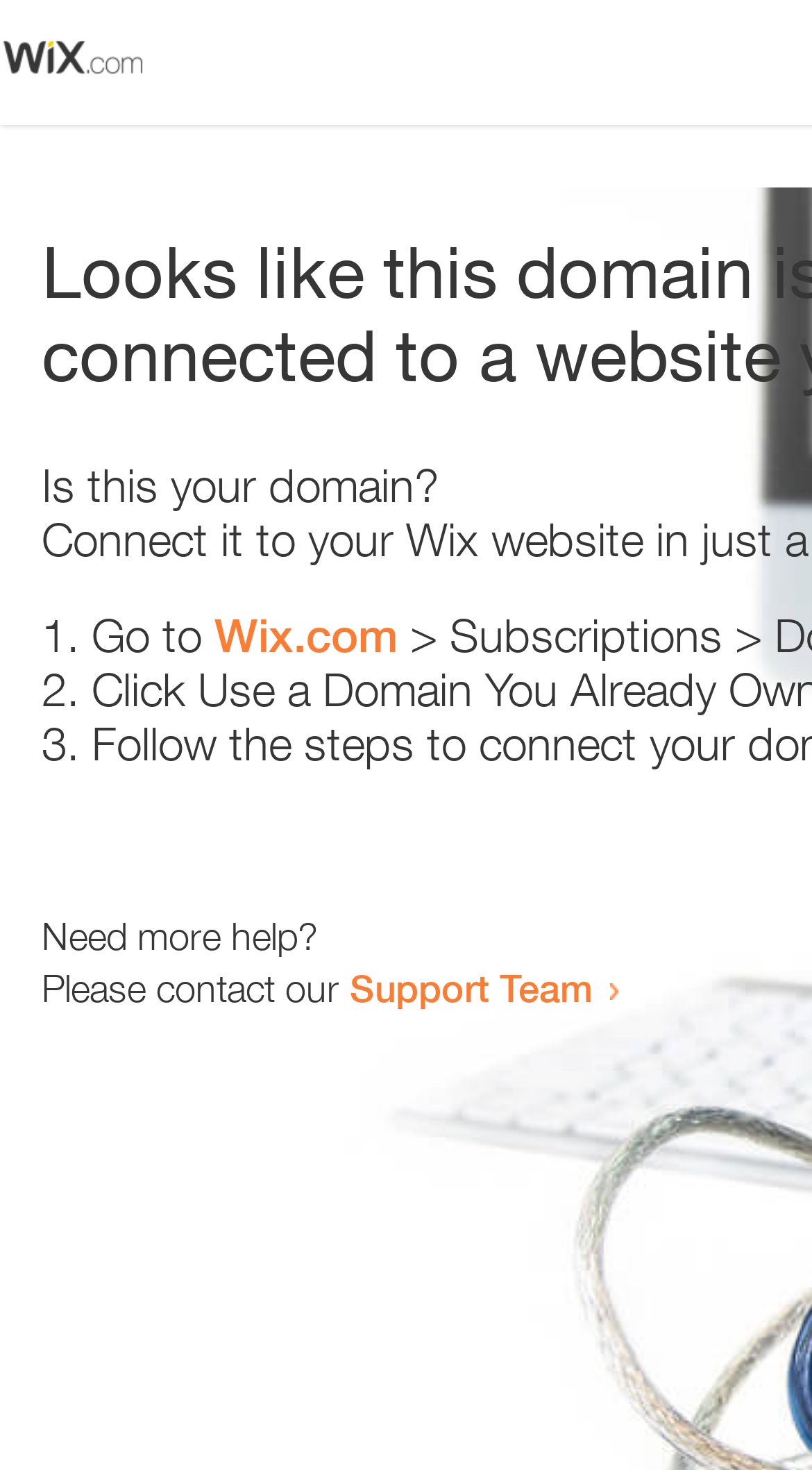Respond to the following question with a brief word or phrase:
How many sentences are there in the main text?

3